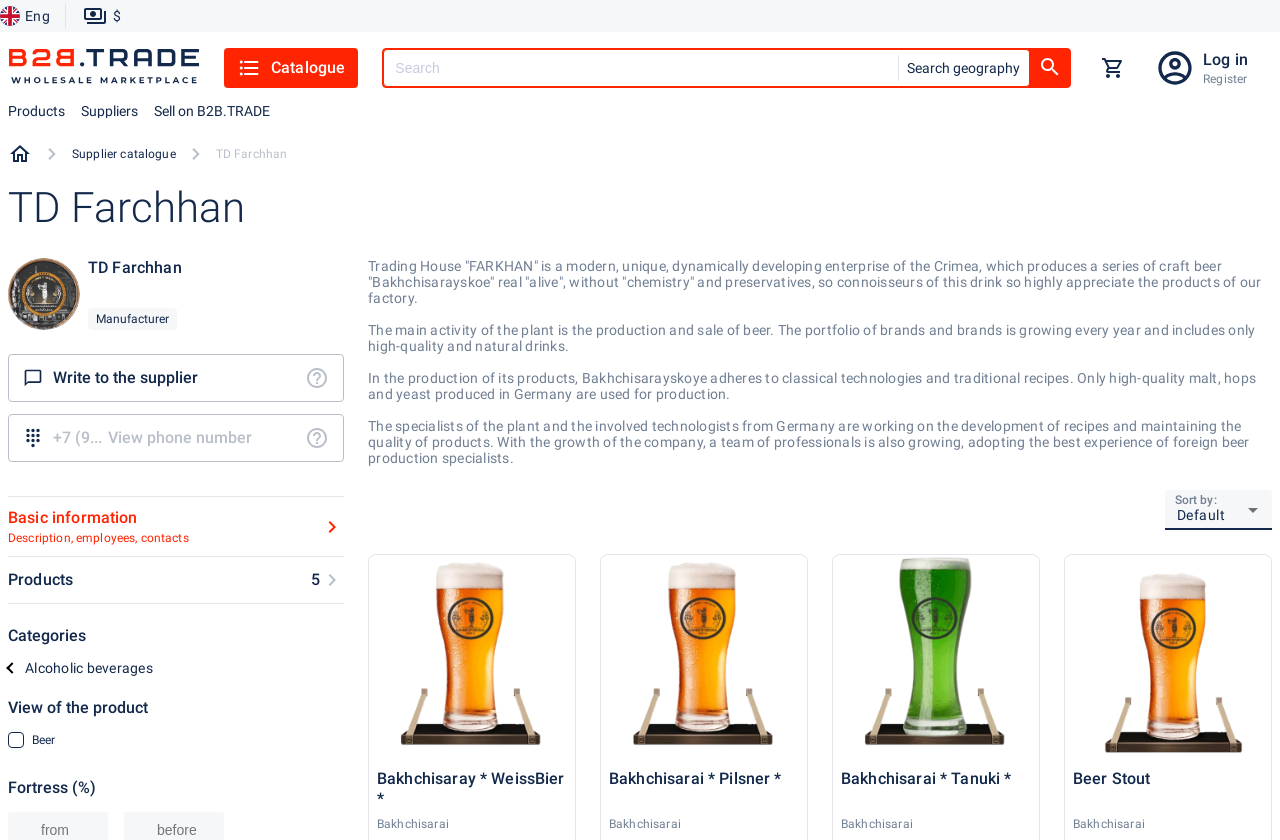What is the type of beer produced by the supplier?
Please provide a single word or phrase as the answer based on the screenshot.

Craft beer